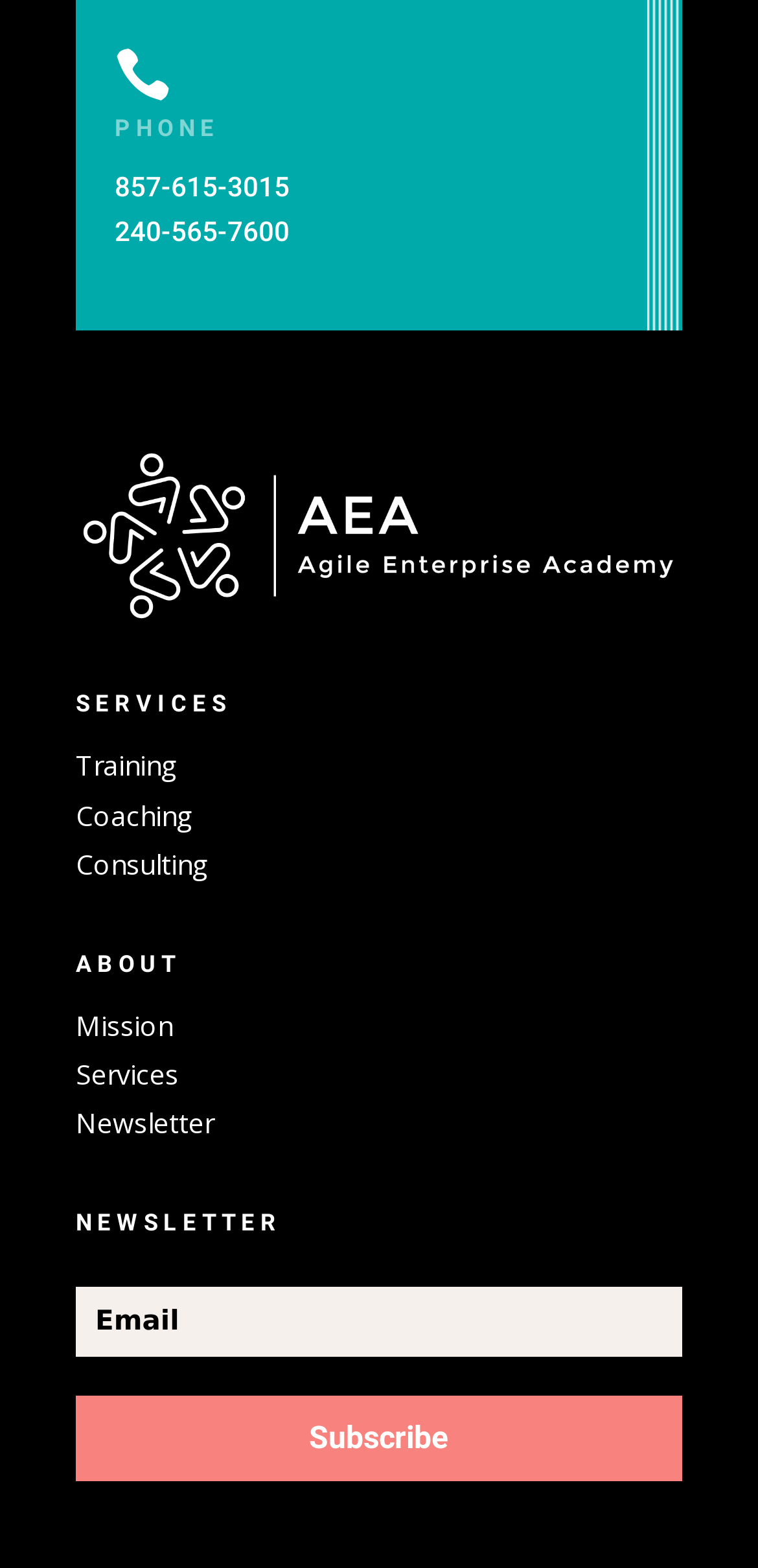Answer the following query with a single word or phrase:
What is the phone number for general inquiries?

857-615-3015